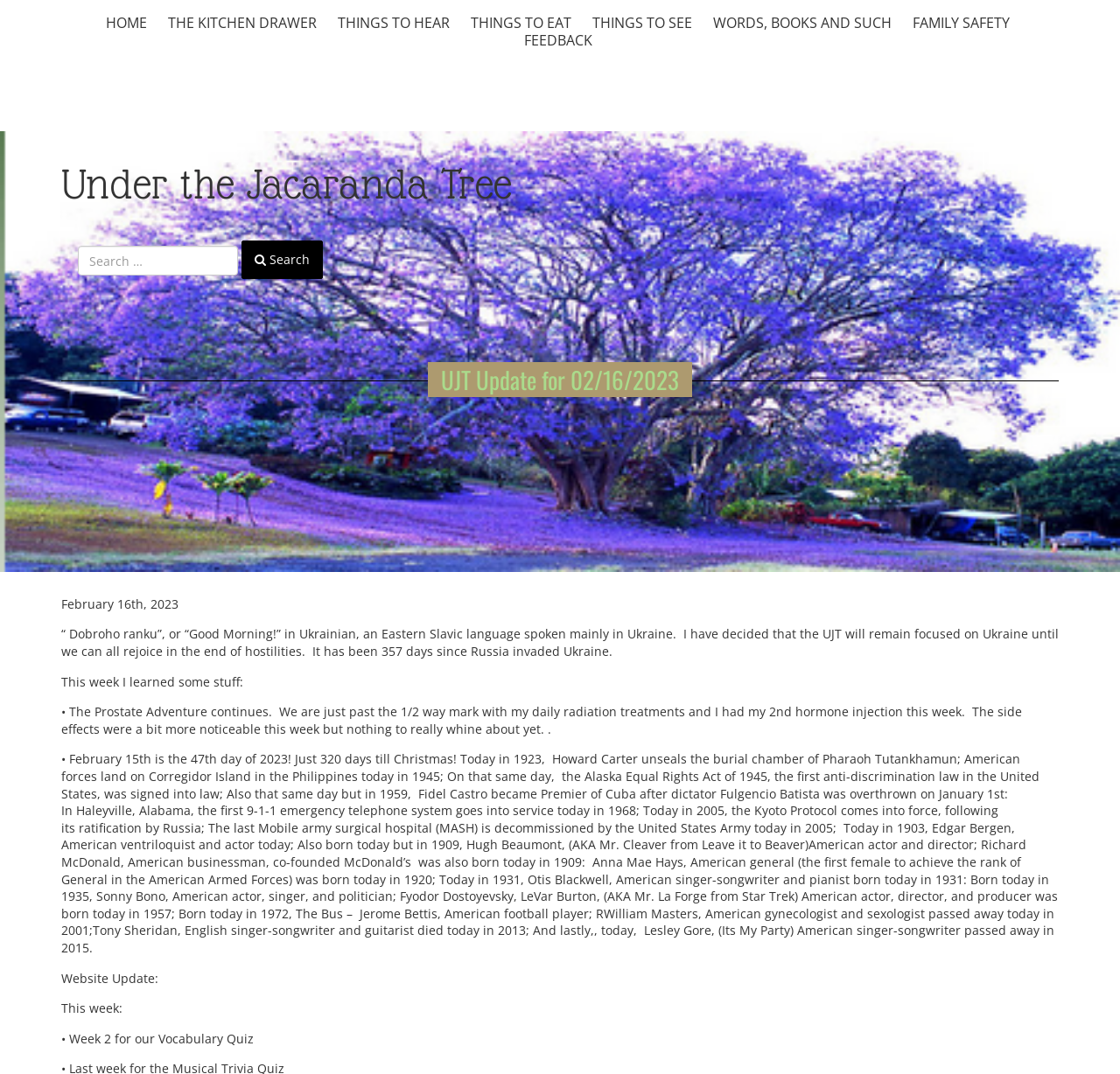What is the headline of the webpage?

UJT Update for 02/16/2023